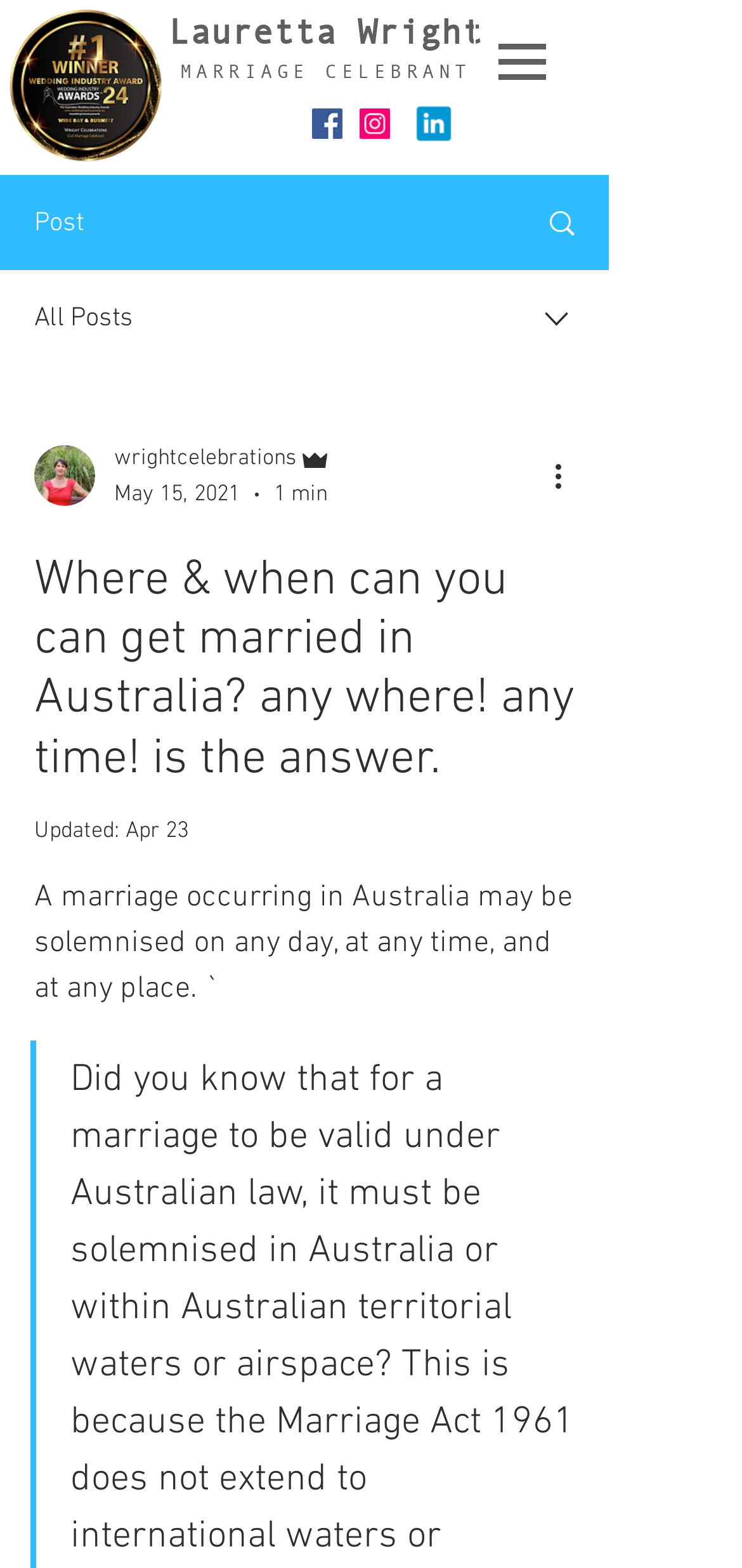Produce an elaborate caption capturing the essence of the webpage.

The webpage appears to be a blog post or article about getting married in Australia. At the top, there is a navigation menu labeled "Site" with a button that has a popup menu. To the right of the navigation menu, there is a social bar with links to Facebook and Instagram, each represented by an icon.

On the left side of the page, there is an image of a award or certificate, "Wright-Celebrations-WBB-WINNER.png". Below this image, there is a link to "Lauretta Wright" and another link to "MARRIAGE CELEBRANT".

The main content of the page is a blog post with a heading that reads "Where & when can you can get married in Australia? any where! any time! is the answer." Below the heading, there is a static text that says "Post" and a link to "All Posts". There is also a combobox with a writer's picture and a dropdown menu with options.

The blog post itself appears to be a short article that discusses the rules and regulations of getting married in Australia. The article states that a marriage can be solemnized on any day, at any time, and at any place in Australia. The text is followed by a generic text that says "Updated: Apr 23" and a static text that says "A marriage occurring in Australia may be solemnised on any day, at any time, and at any place."

At the bottom of the page, there is a button labeled "More actions" with an image.